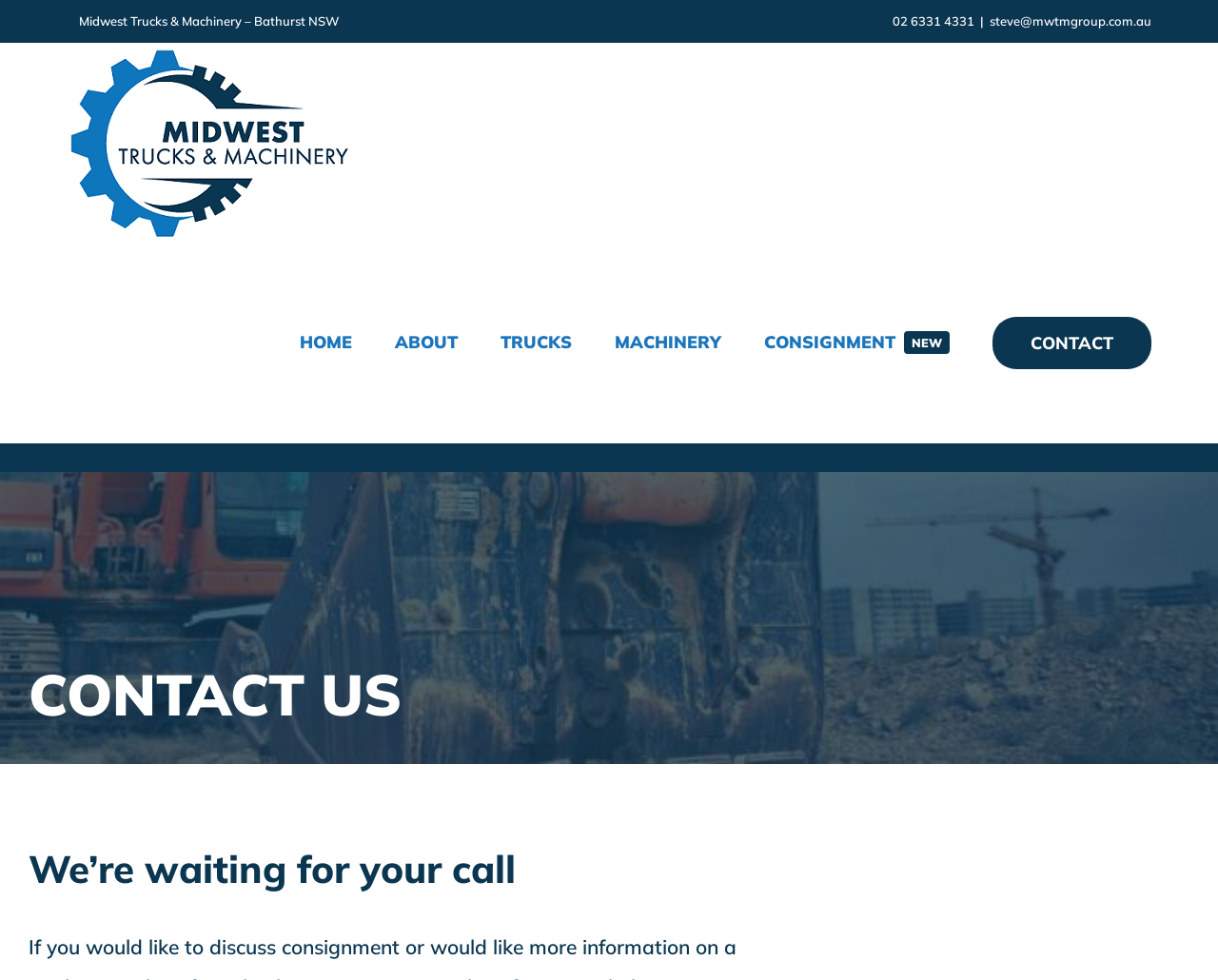Please locate the bounding box coordinates of the element that should be clicked to complete the given instruction: "call the phone number".

[0.733, 0.014, 0.8, 0.029]